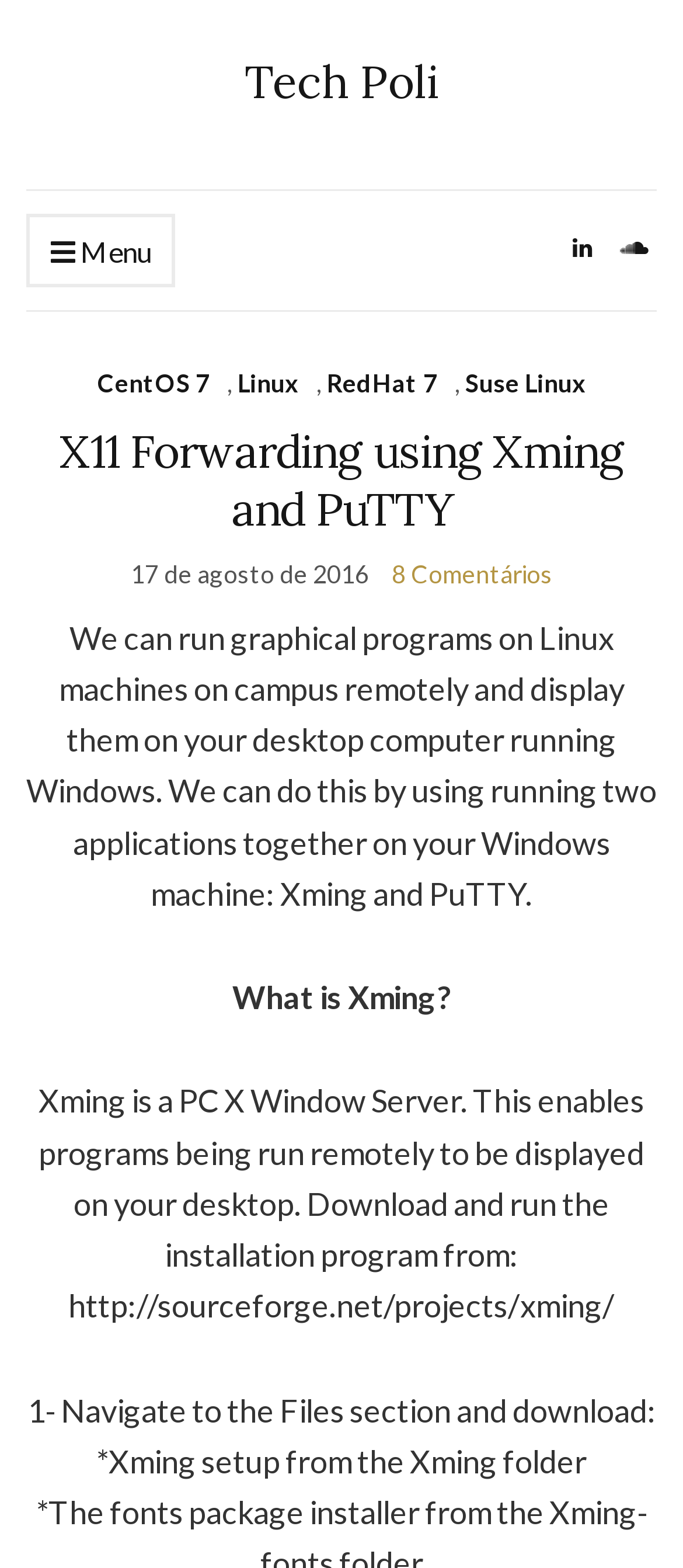Predict the bounding box coordinates for the UI element described as: "Tech Poli". The coordinates should be four float numbers between 0 and 1, presented as [left, top, right, bottom].

[0.115, 0.034, 0.885, 0.07]